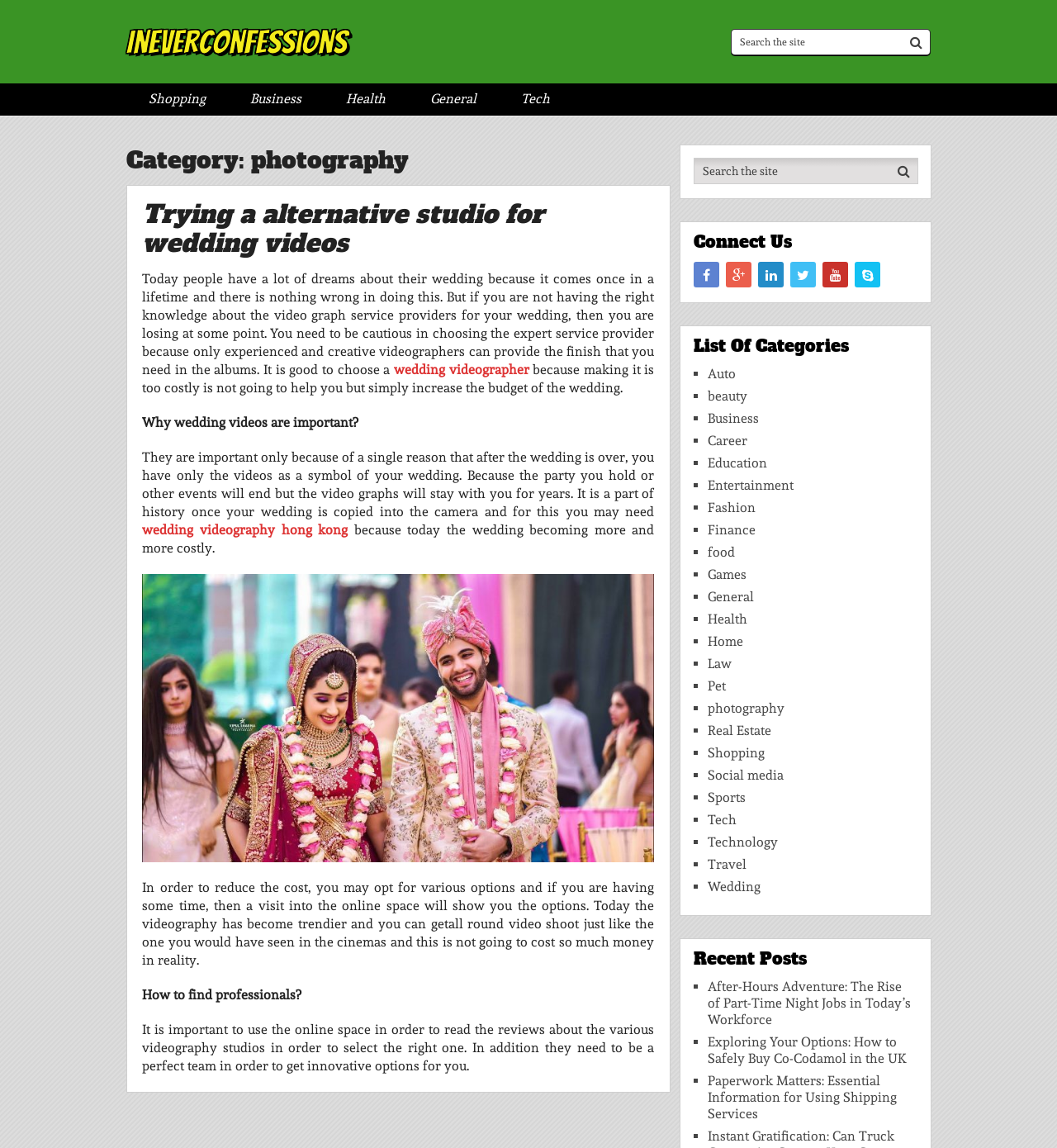Locate the bounding box coordinates of the segment that needs to be clicked to meet this instruction: "Click on 'photography' category".

[0.67, 0.61, 0.742, 0.624]